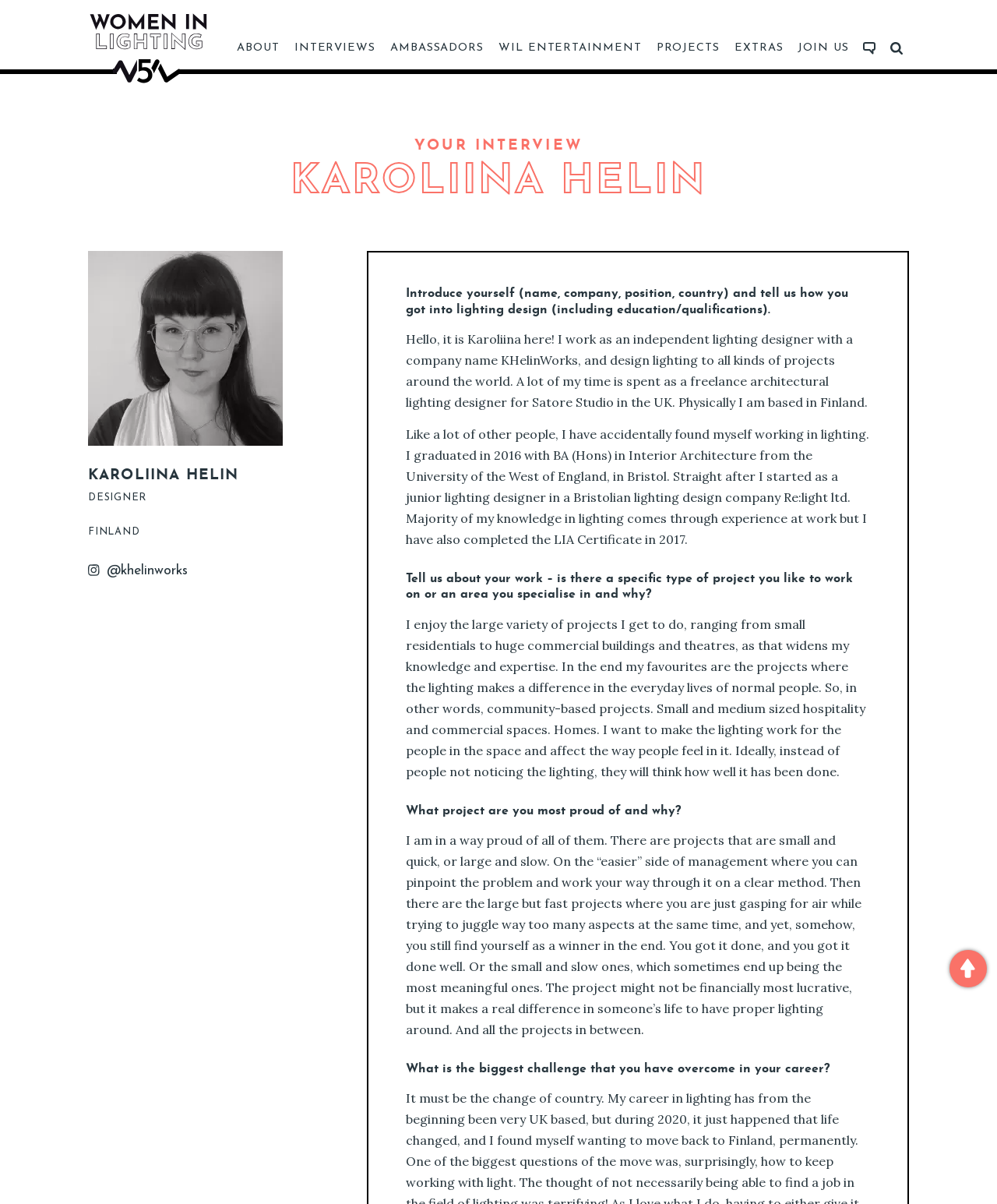Find the bounding box coordinates of the area that needs to be clicked in order to achieve the following instruction: "View Karoliina Helin's interview". The coordinates should be specified as four float numbers between 0 and 1, i.e., [left, top, right, bottom].

[0.15, 0.114, 0.85, 0.174]